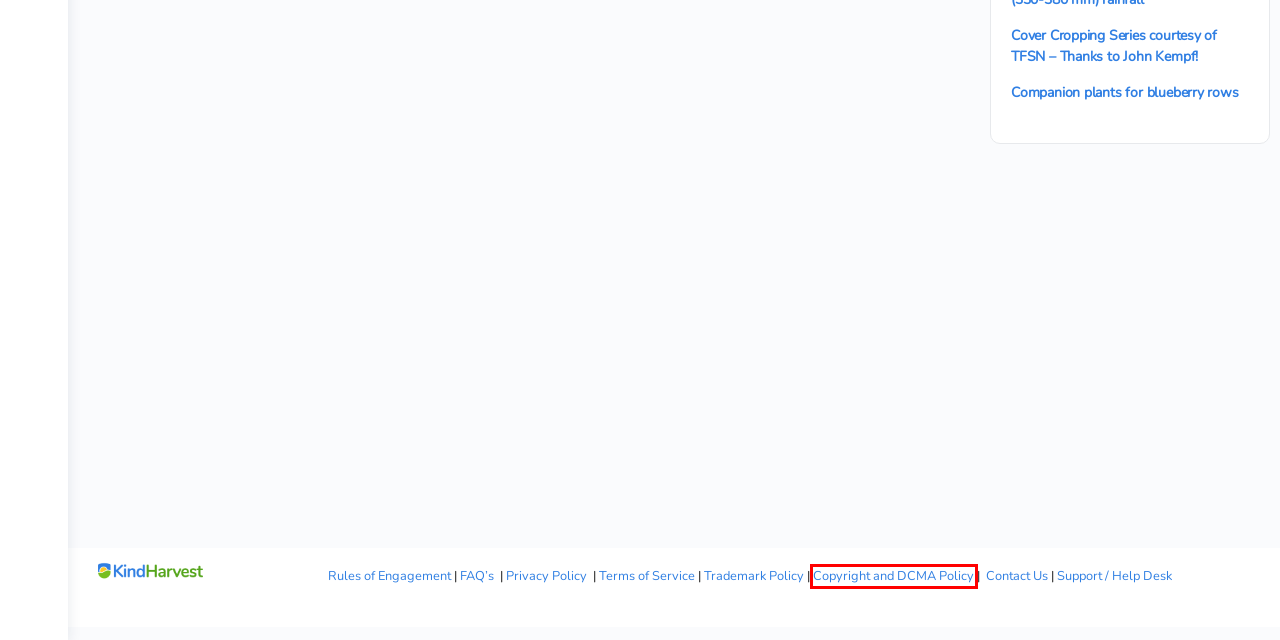Given a screenshot of a webpage with a red rectangle bounding box around a UI element, select the best matching webpage description for the new webpage that appears after clicking the highlighted element. The candidate descriptions are:
A. Our Articles – KindHarvest.Ag
B. World Ag News – KindHarvest.Ag
C. Terms of Service – KindHarvest.Ag
D. Copyright Policy – KindHarvest.Ag
E. Rules of Engagement – KindHarvest.Ag
F. Welcome – KindHarvest.Ag
G. Courses – KindHarvest.Ag
H. Member Access – KindHarvest.Ag

D